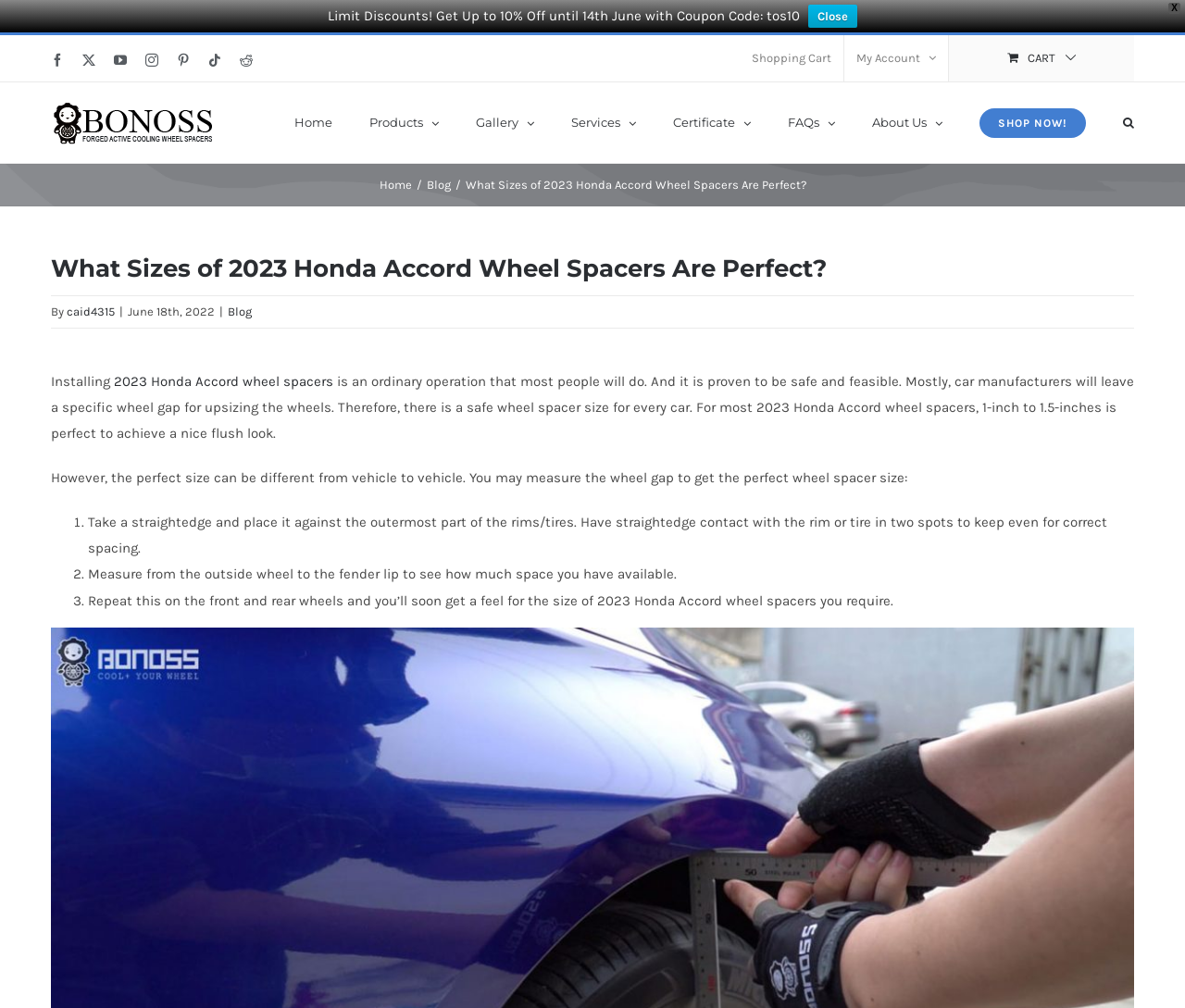Determine the main heading of the webpage and generate its text.

What Sizes of 2023 Honda Accord Wheel Spacers Are Perfect?